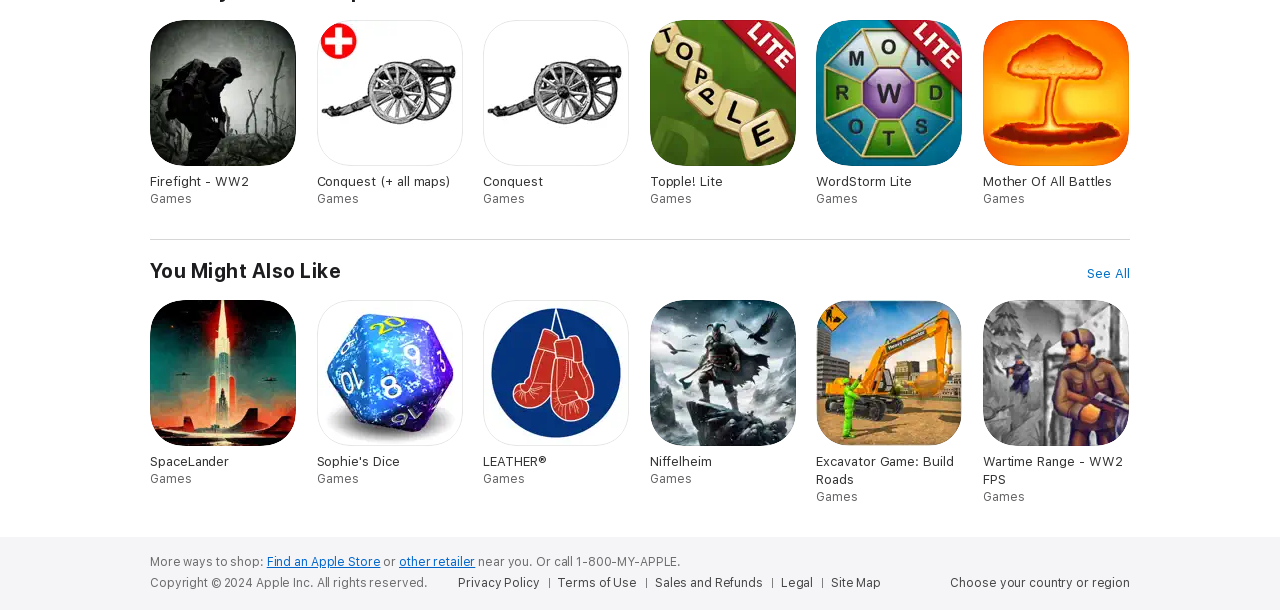What are the options available at the bottom of the webpage?
Ensure your answer is thorough and detailed.

The webpage has multiple links at the bottom, including 'Privacy Policy', 'Terms of Use', 'Sales and Refunds', 'Legal', and 'Site Map', which provide users with options to access legal information, terms, and other resources.